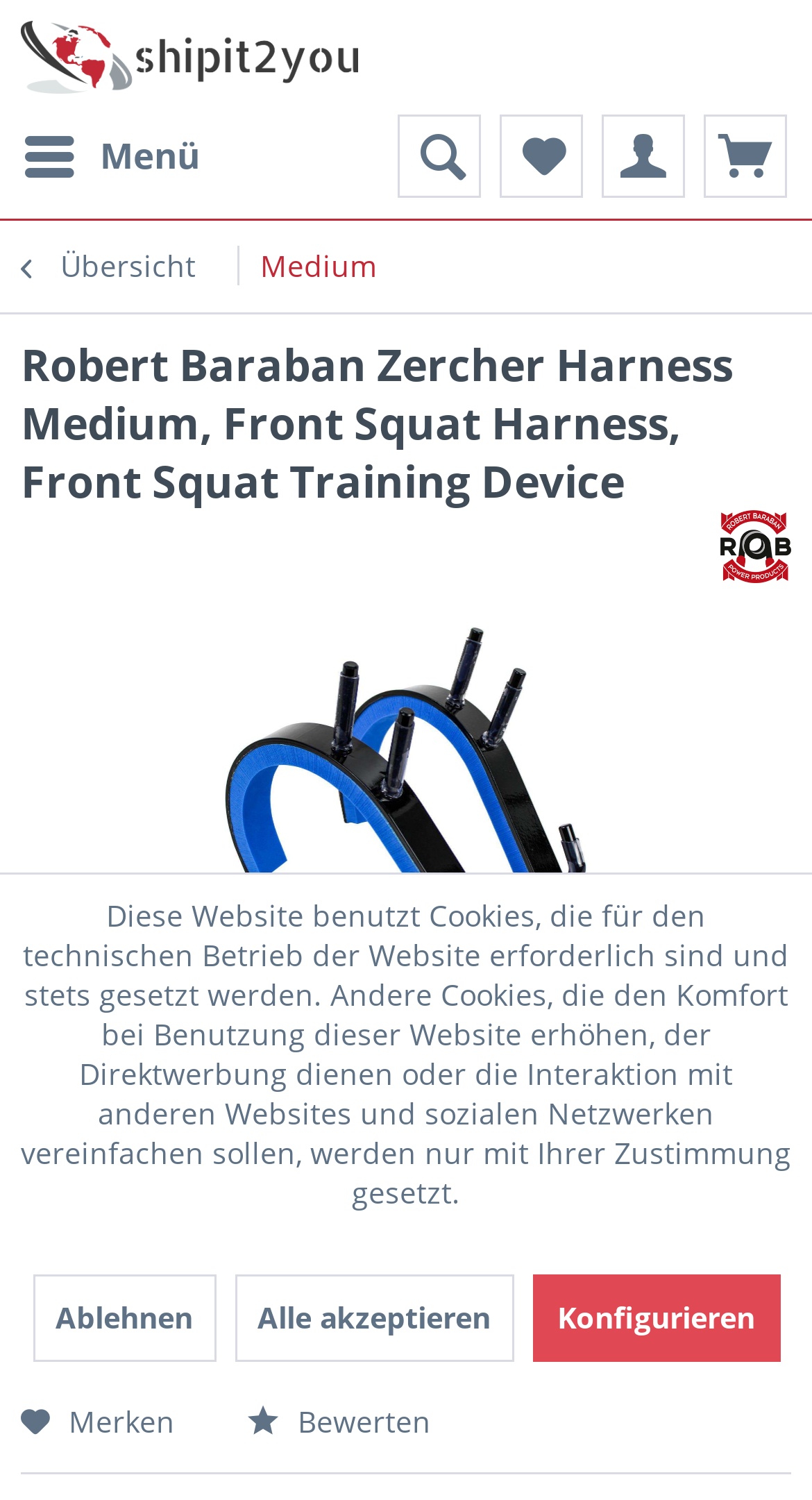What is the name of the seller?
Please provide a comprehensive answer based on the information in the image.

I found the name of the seller by looking at the link element with the text 'Robert Baraban' which is located at the top of the webpage, near the product title.